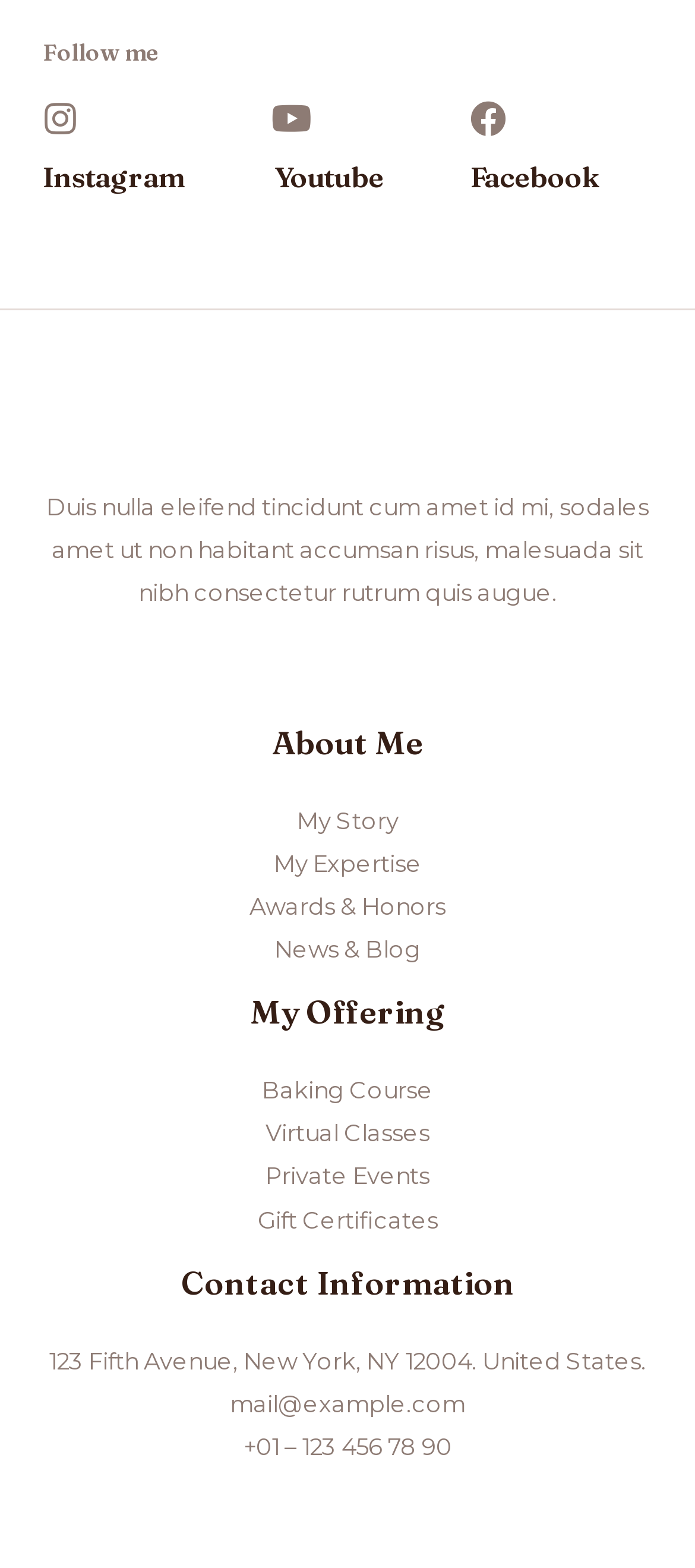What is the email address mentioned in the footer?
Ensure your answer is thorough and detailed.

I looked at the footer section of the webpage and found a complementary element with the heading 'Contact Information', which contains the email address 'mail@example.com'.